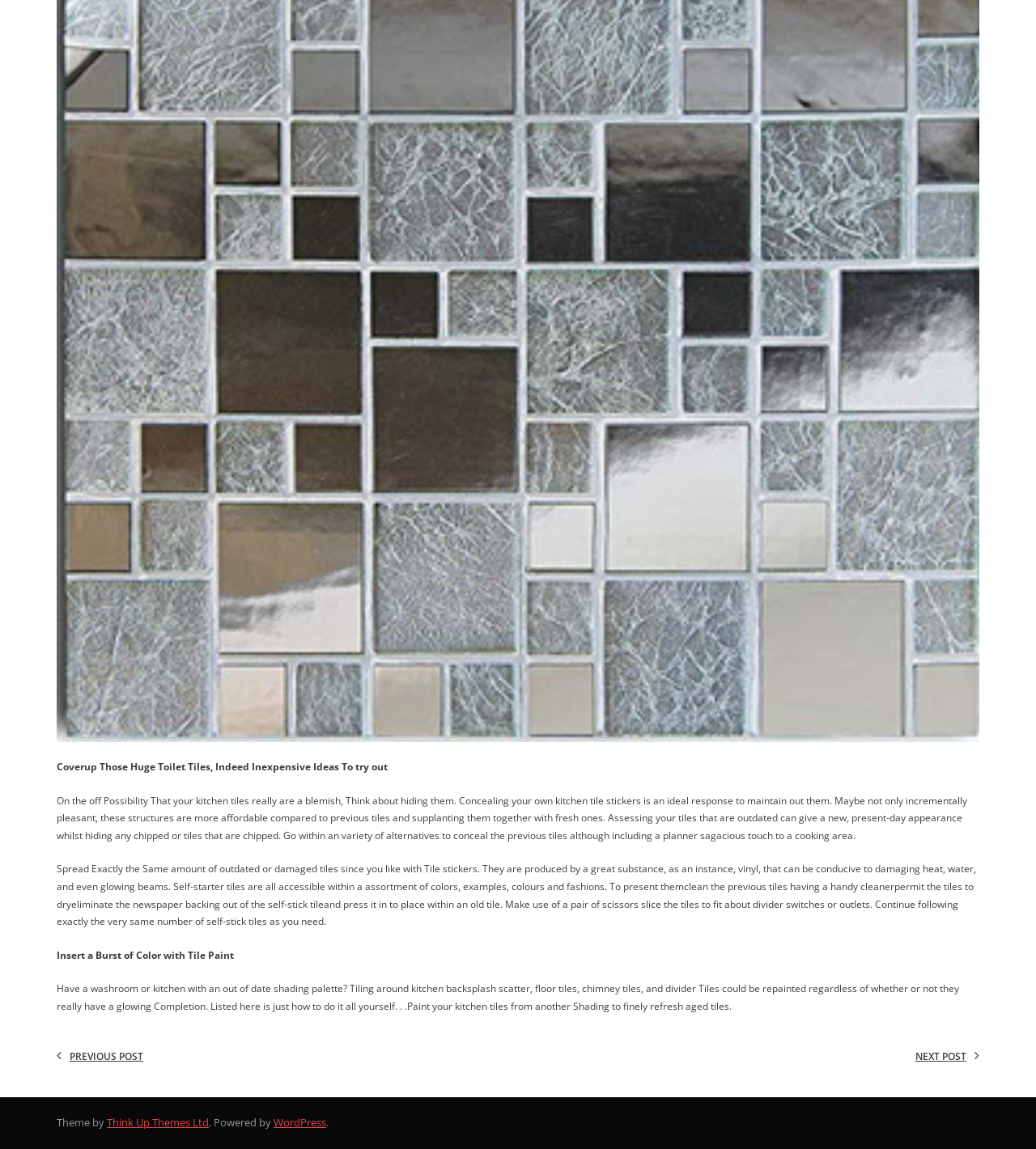Provide the bounding box coordinates of the HTML element this sentence describes: "Think Up Themes Ltd". The bounding box coordinates consist of four float numbers between 0 and 1, i.e., [left, top, right, bottom].

[0.103, 0.97, 0.202, 0.983]